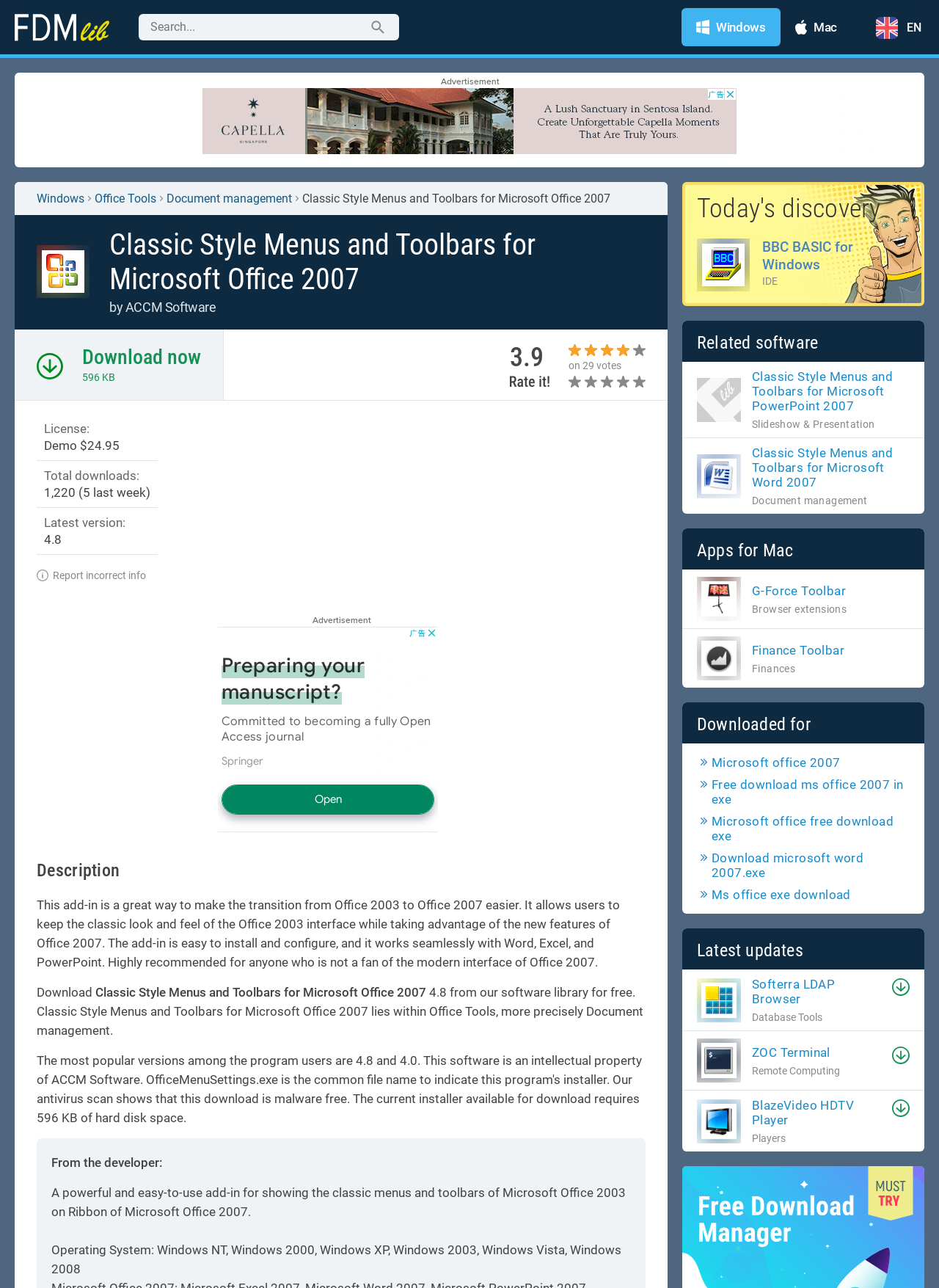Please determine the bounding box coordinates of the clickable area required to carry out the following instruction: "Report incorrect information". The coordinates must be four float numbers between 0 and 1, represented as [left, top, right, bottom].

[0.056, 0.442, 0.155, 0.451]